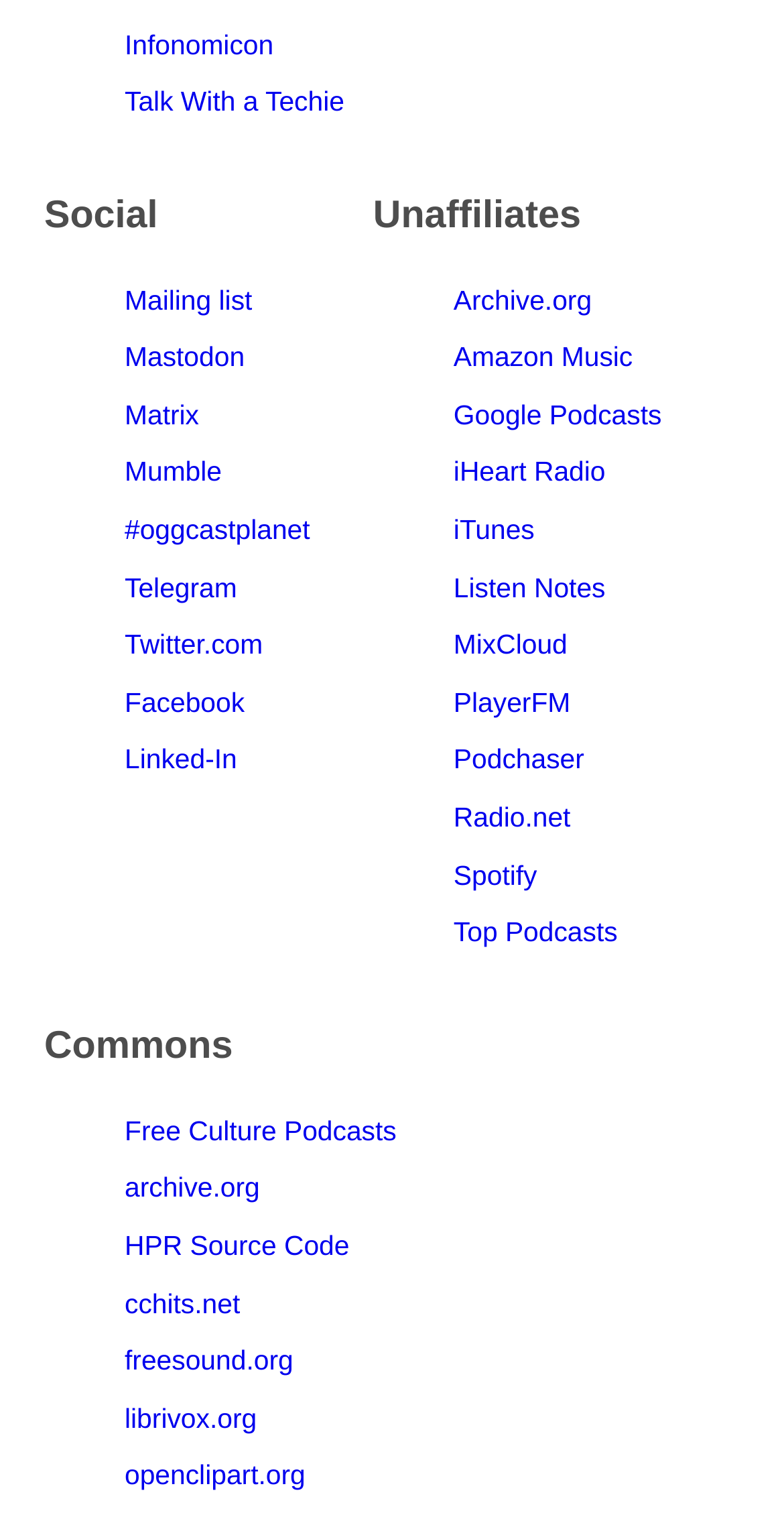Based on the element description, predict the bounding box coordinates (top-left x, top-left y, bottom-right x, bottom-right y) for the UI element in the screenshot: archive.org

[0.159, 0.772, 0.331, 0.792]